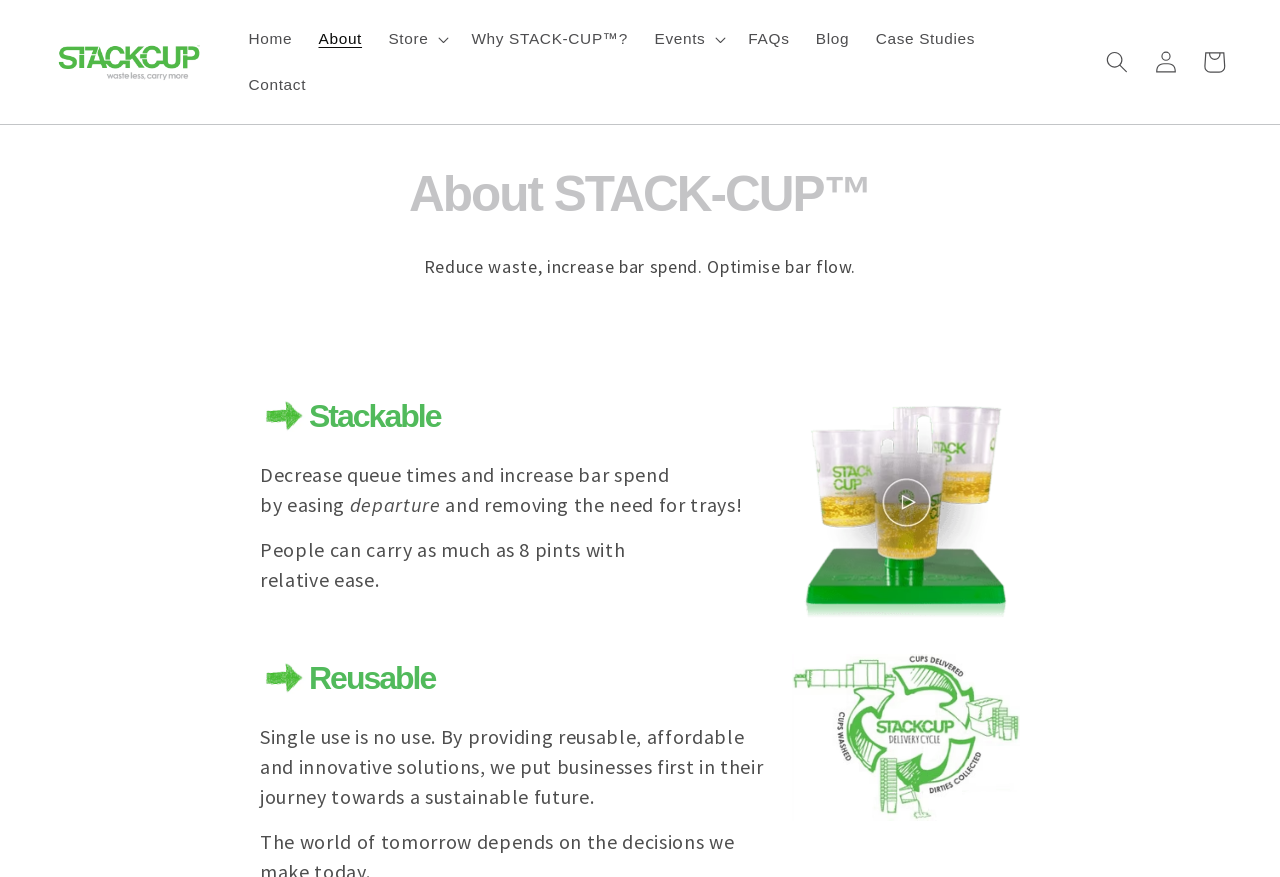Could you determine the bounding box coordinates of the clickable element to complete the instruction: "Click the STACK-CUP™ logo"? Provide the coordinates as four float numbers between 0 and 1, i.e., [left, top, right, bottom].

[0.037, 0.038, 0.167, 0.103]